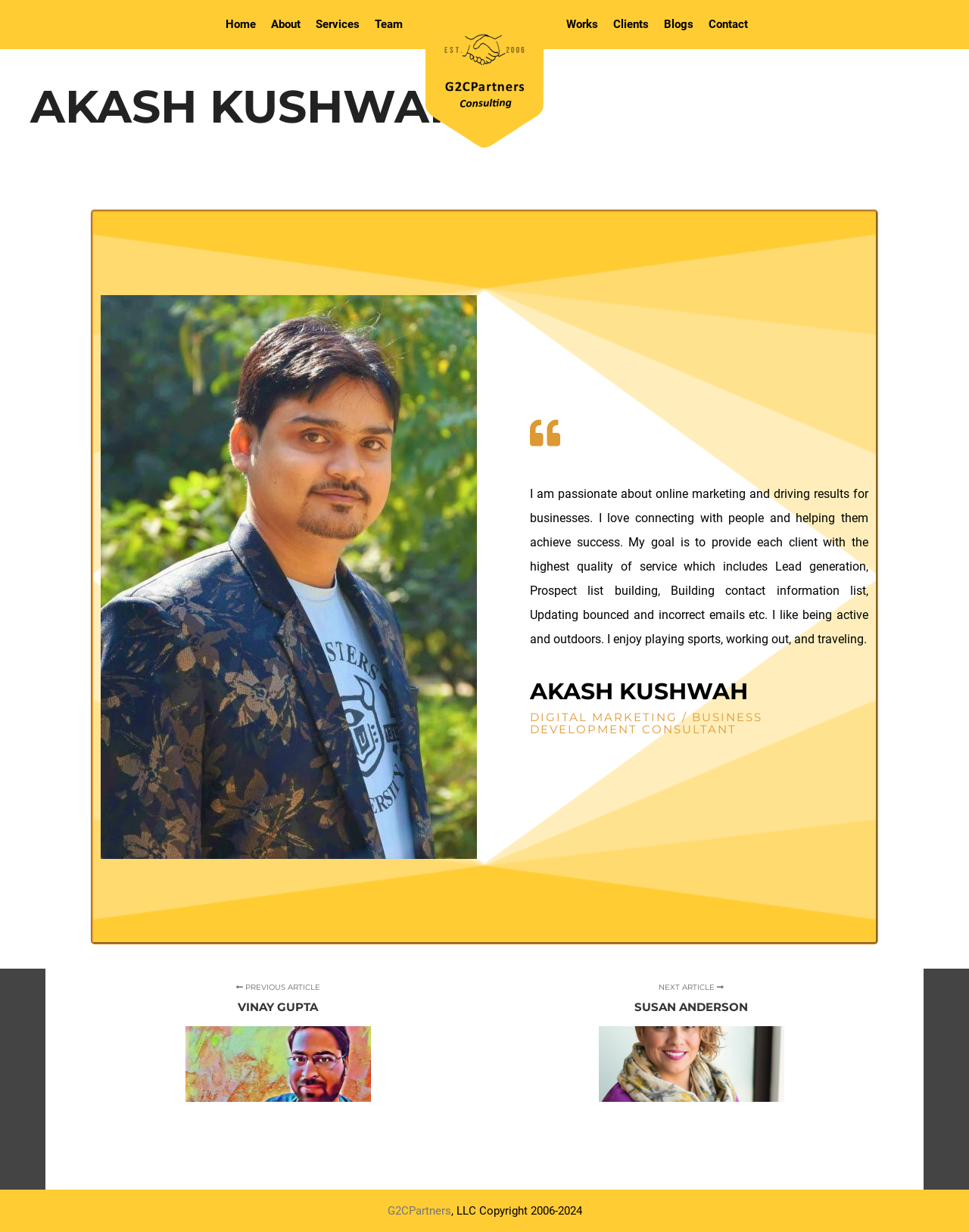Determine the bounding box coordinates of the target area to click to execute the following instruction: "Contact Akash Kushwah."

[0.723, 0.0, 0.78, 0.04]